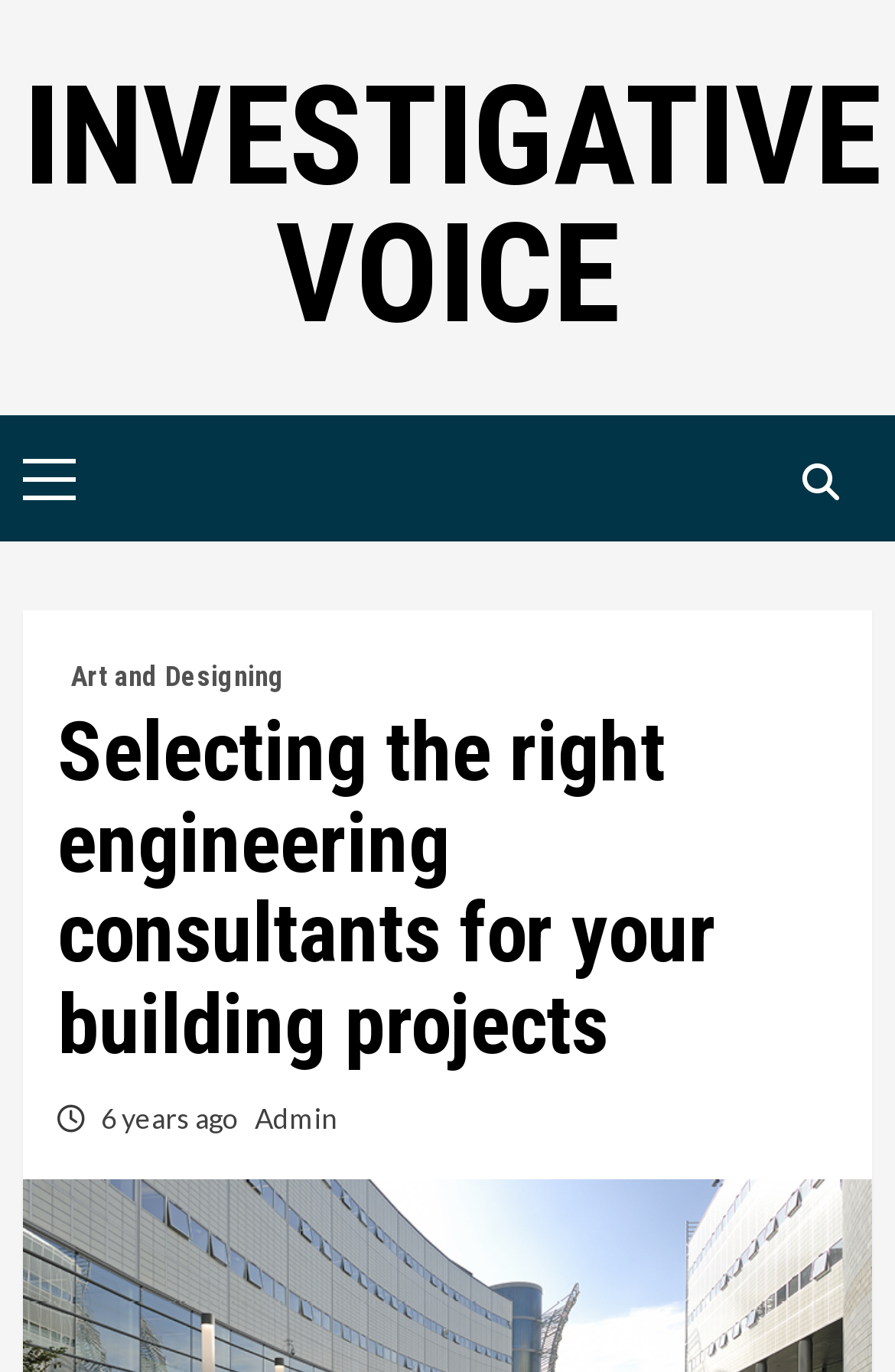Using the webpage screenshot and the element description Primary Menu, determine the bounding box coordinates. Specify the coordinates in the format (top-left x, top-left y, bottom-right x, bottom-right y) with values ranging from 0 to 1.

[0.026, 0.303, 0.244, 0.395]